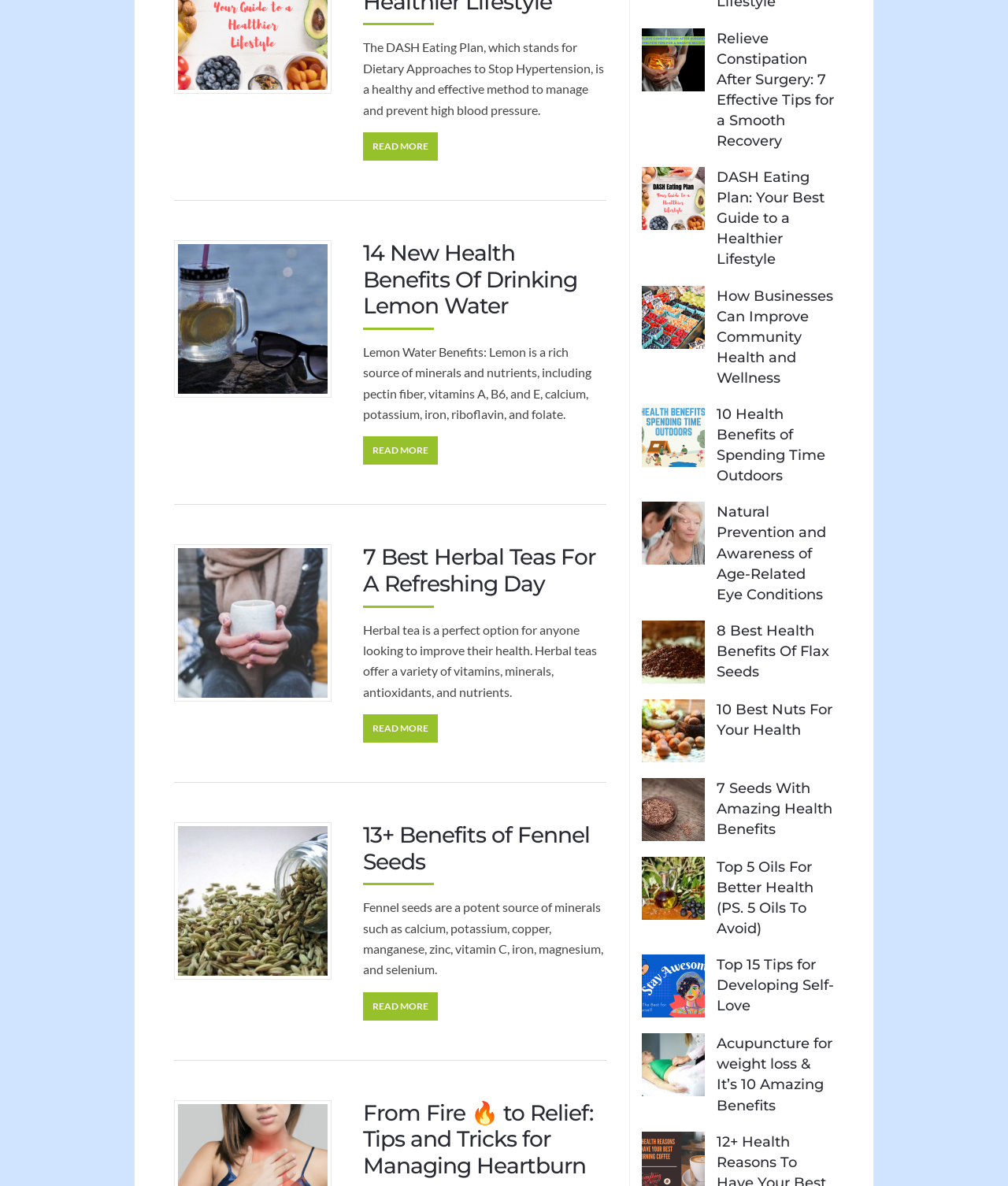Please give a succinct answer using a single word or phrase:
What are the benefits of fennel seeds?

13+ Benefits